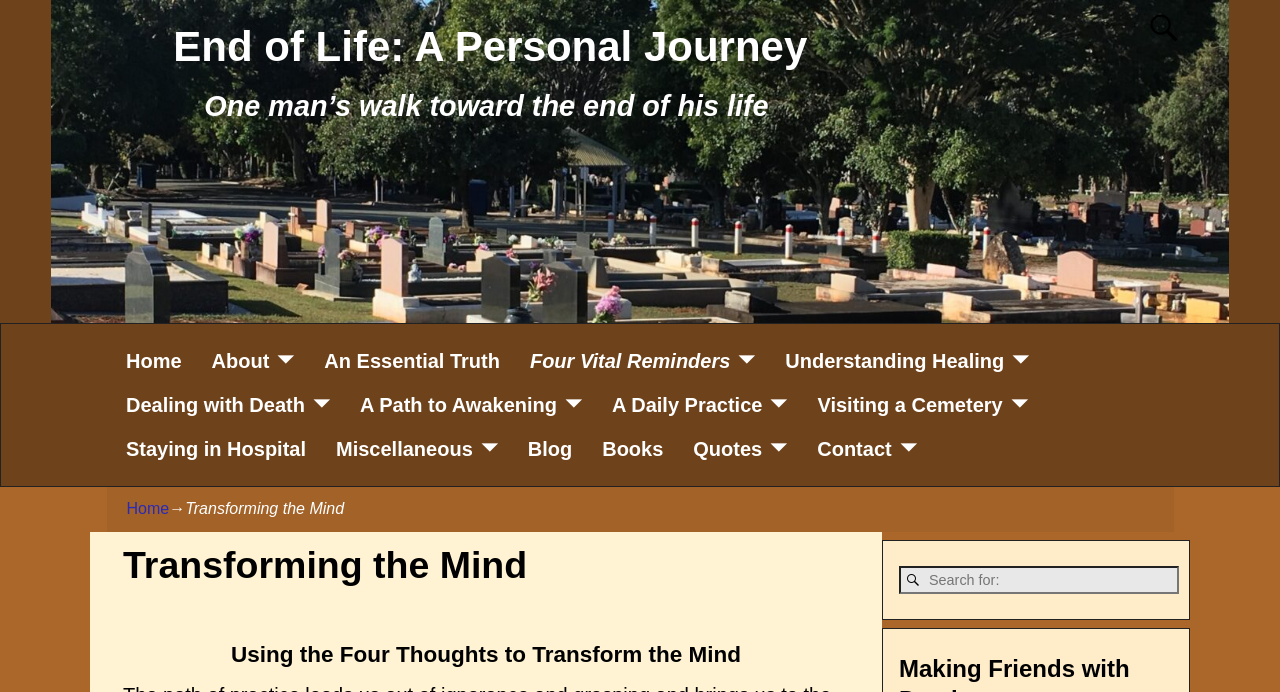Point out the bounding box coordinates of the section to click in order to follow this instruction: "go to home page".

[0.087, 0.489, 0.154, 0.553]